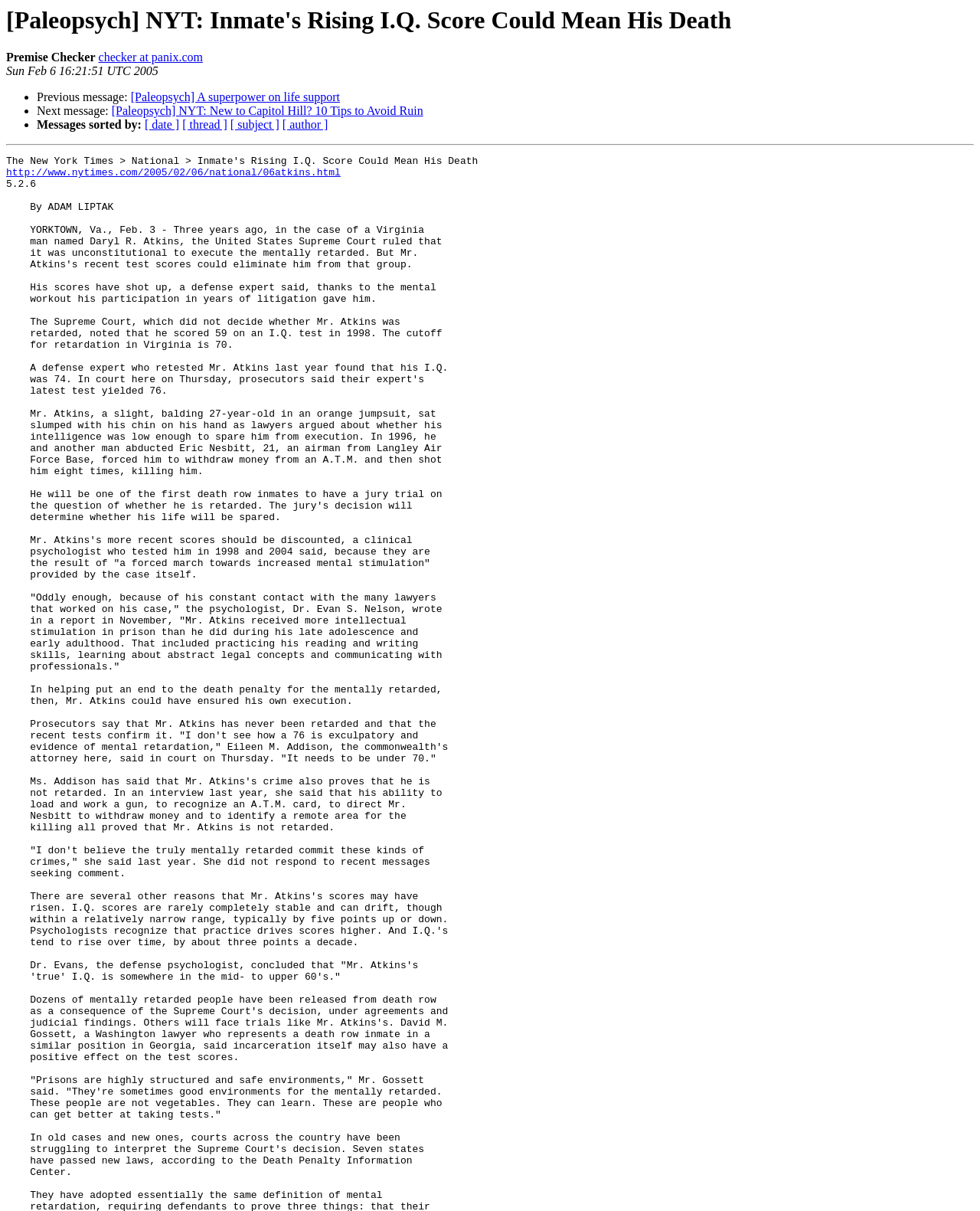Locate the bounding box coordinates of the element I should click to achieve the following instruction: "View the NYT article".

[0.006, 0.138, 0.348, 0.148]